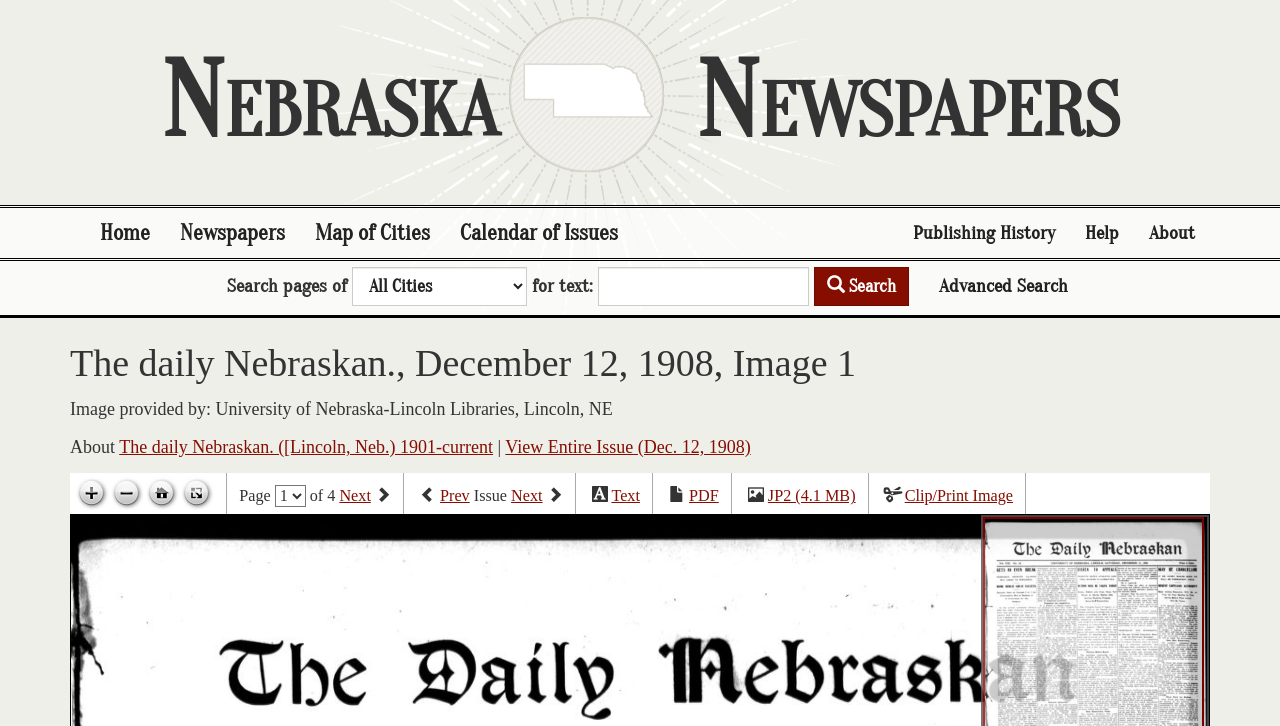What is the format of the image that is 4.1 MB in size?
Look at the image and respond with a one-word or short-phrase answer.

JP2